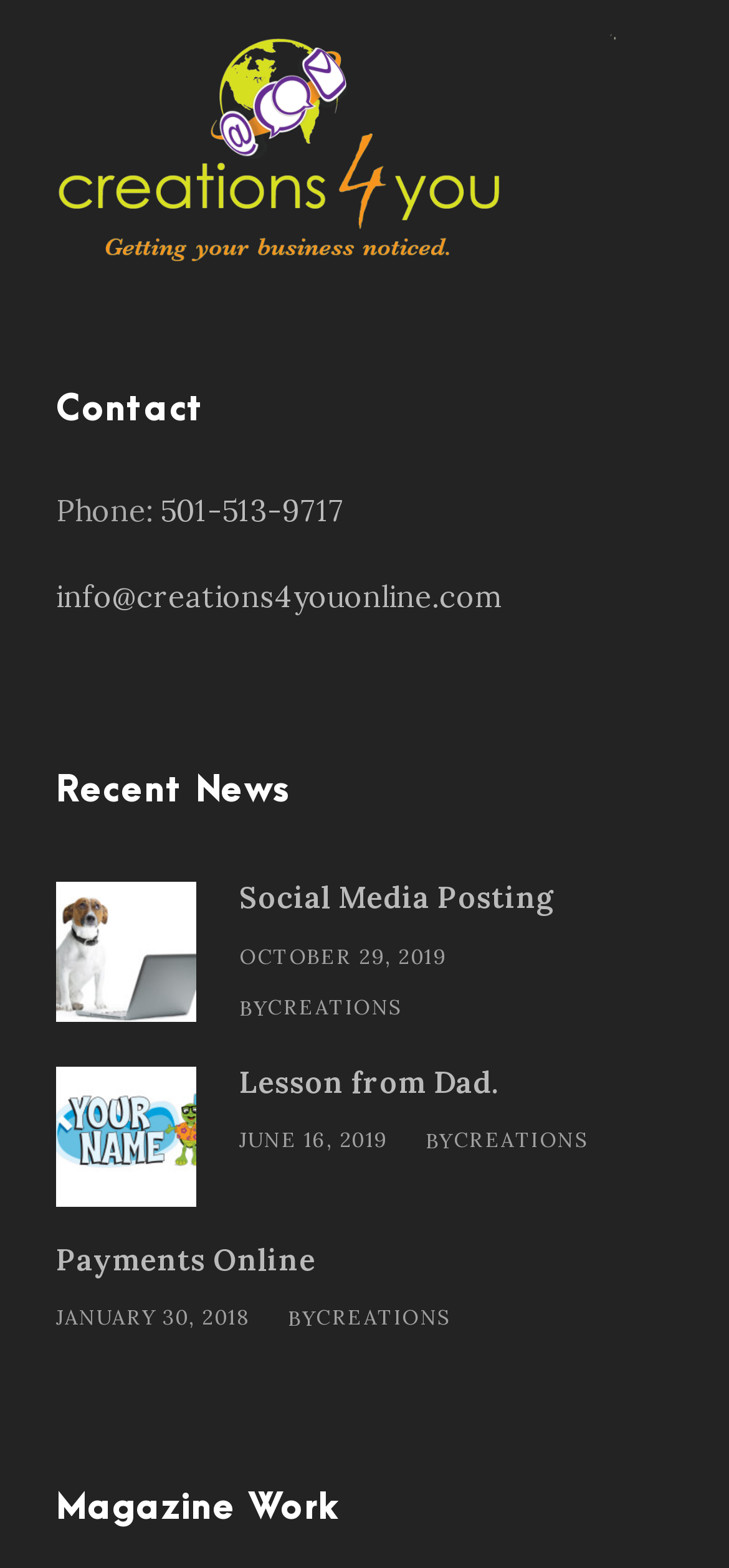What is the email address to contact?
Please answer the question with as much detail as possible using the screenshot.

The email address can be found in the 'Contact' section, where it is listed as a link 'info@creations4youonline.com'.